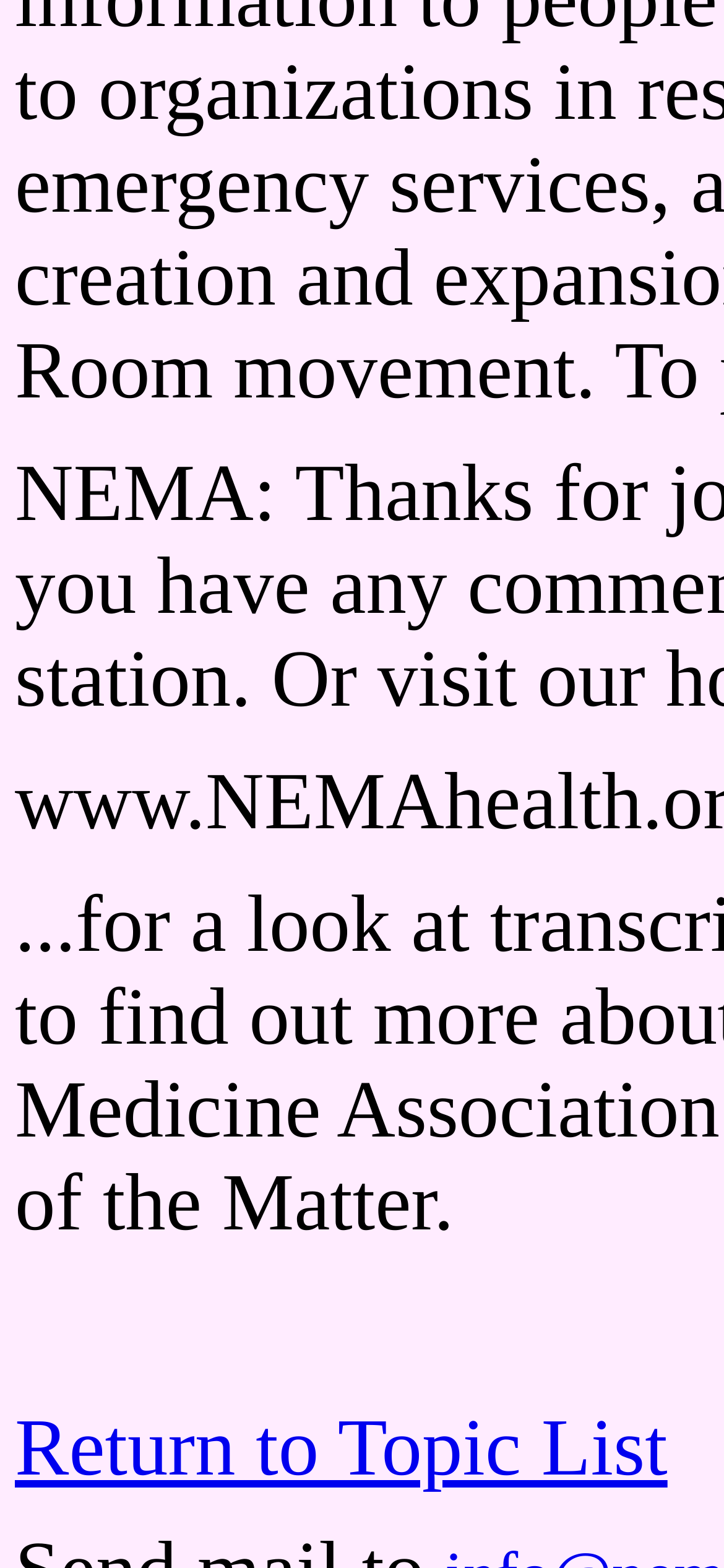Locate the UI element described as follows: "Return to Topic List". Return the bounding box coordinates as four float numbers between 0 and 1 in the order [left, top, right, bottom].

[0.021, 0.895, 0.922, 0.952]